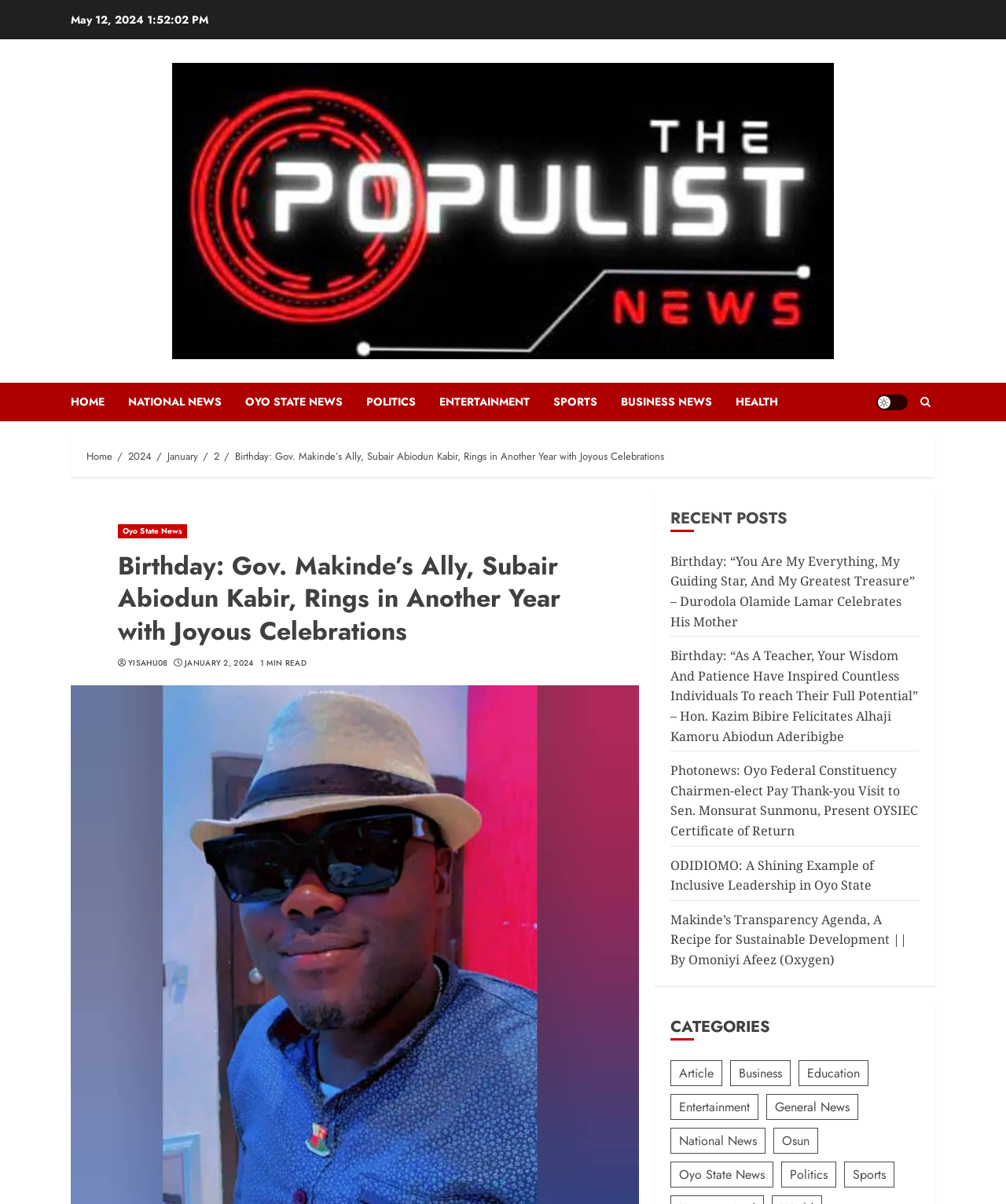What is the name of the news category with the most items? Examine the screenshot and reply using just one word or a brief phrase.

Oyo State News